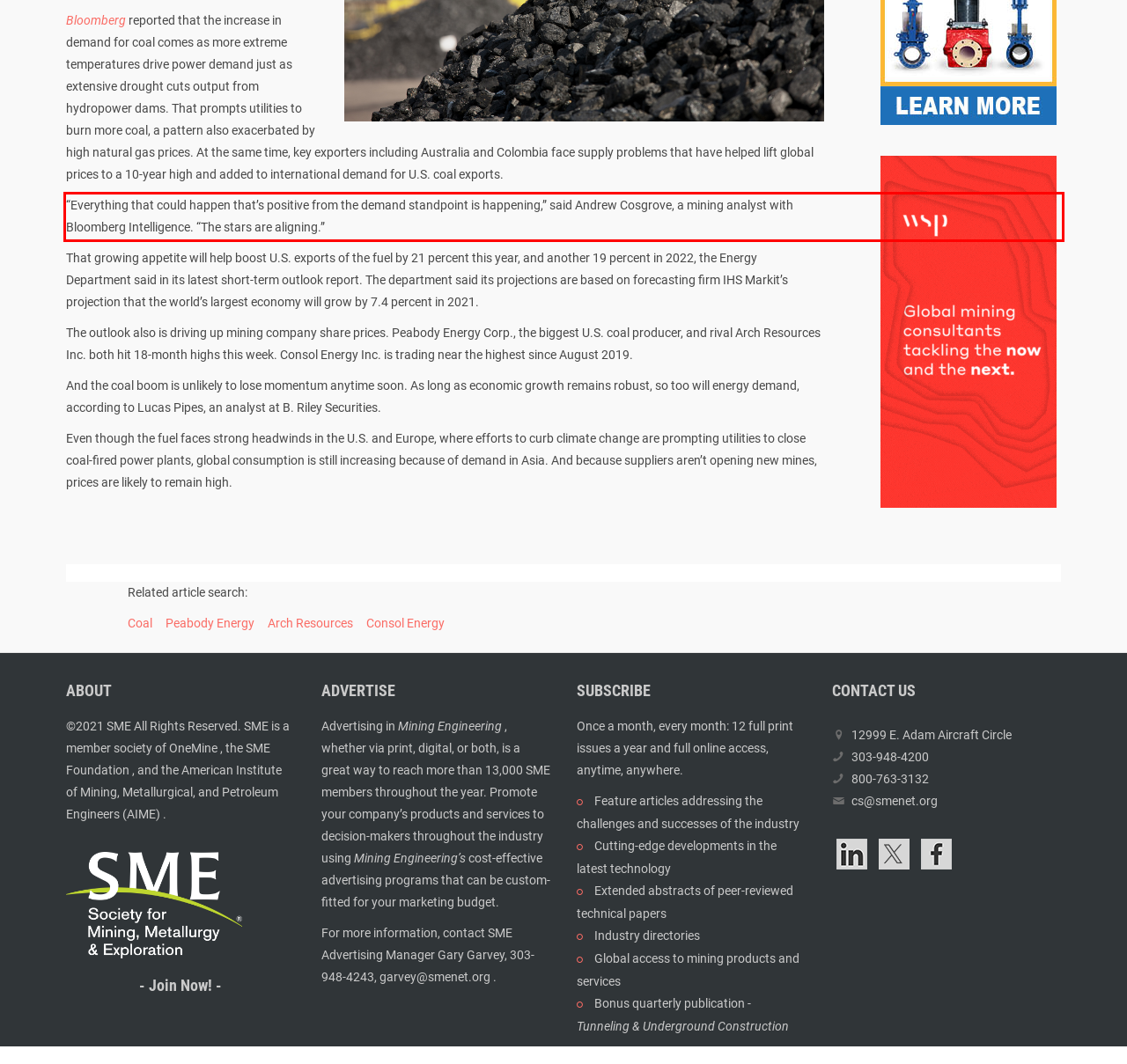Please identify and extract the text from the UI element that is surrounded by a red bounding box in the provided webpage screenshot.

“Everything that could happen that’s positive from the demand standpoint is happening,” said Andrew Cosgrove, a mining analyst with Bloomberg Intelligence. “The stars are aligning.”